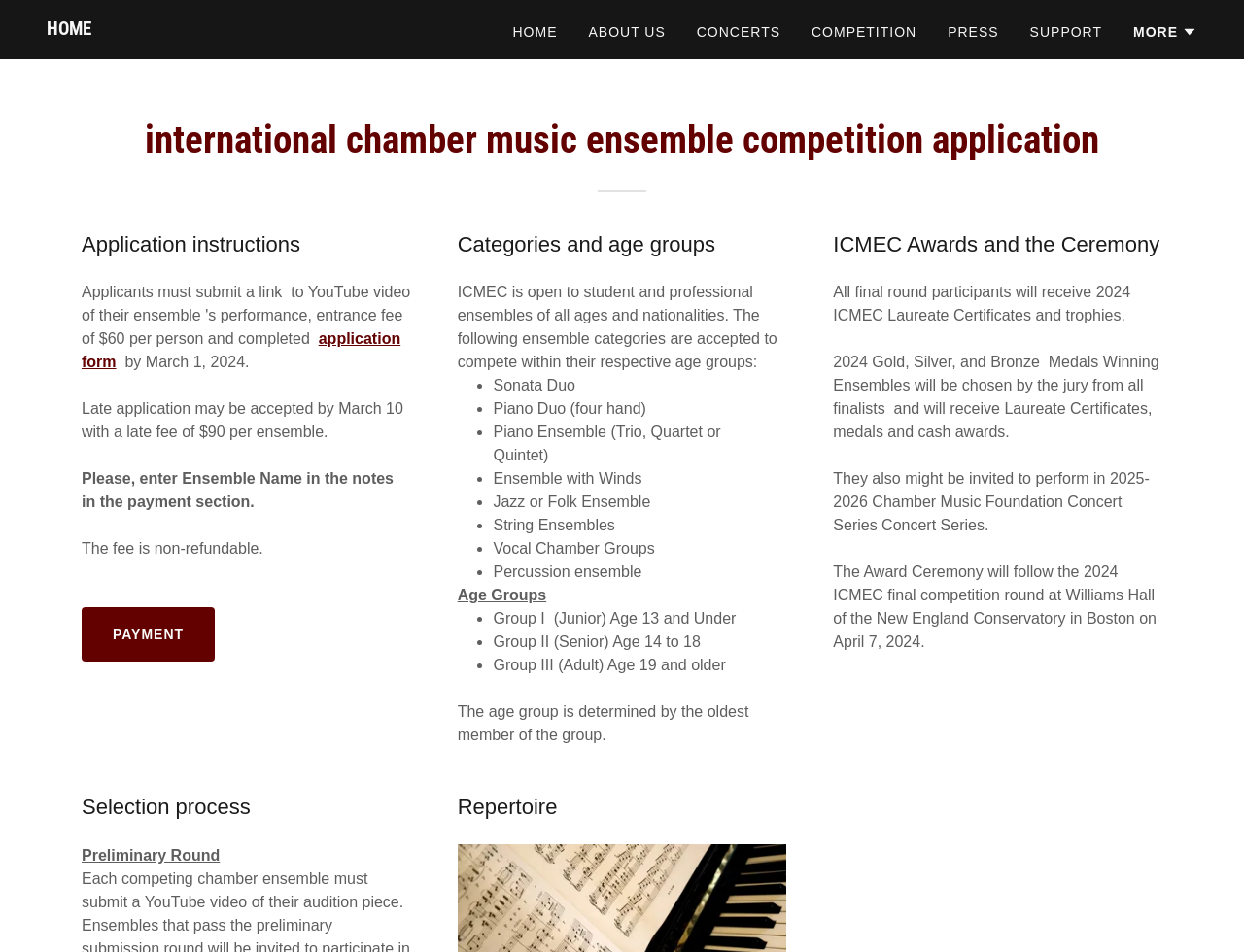Pinpoint the bounding box coordinates of the clickable element needed to complete the instruction: "View the post about Shiatsu Vs Deep Tissue Massage". The coordinates should be provided as four float numbers between 0 and 1: [left, top, right, bottom].

None